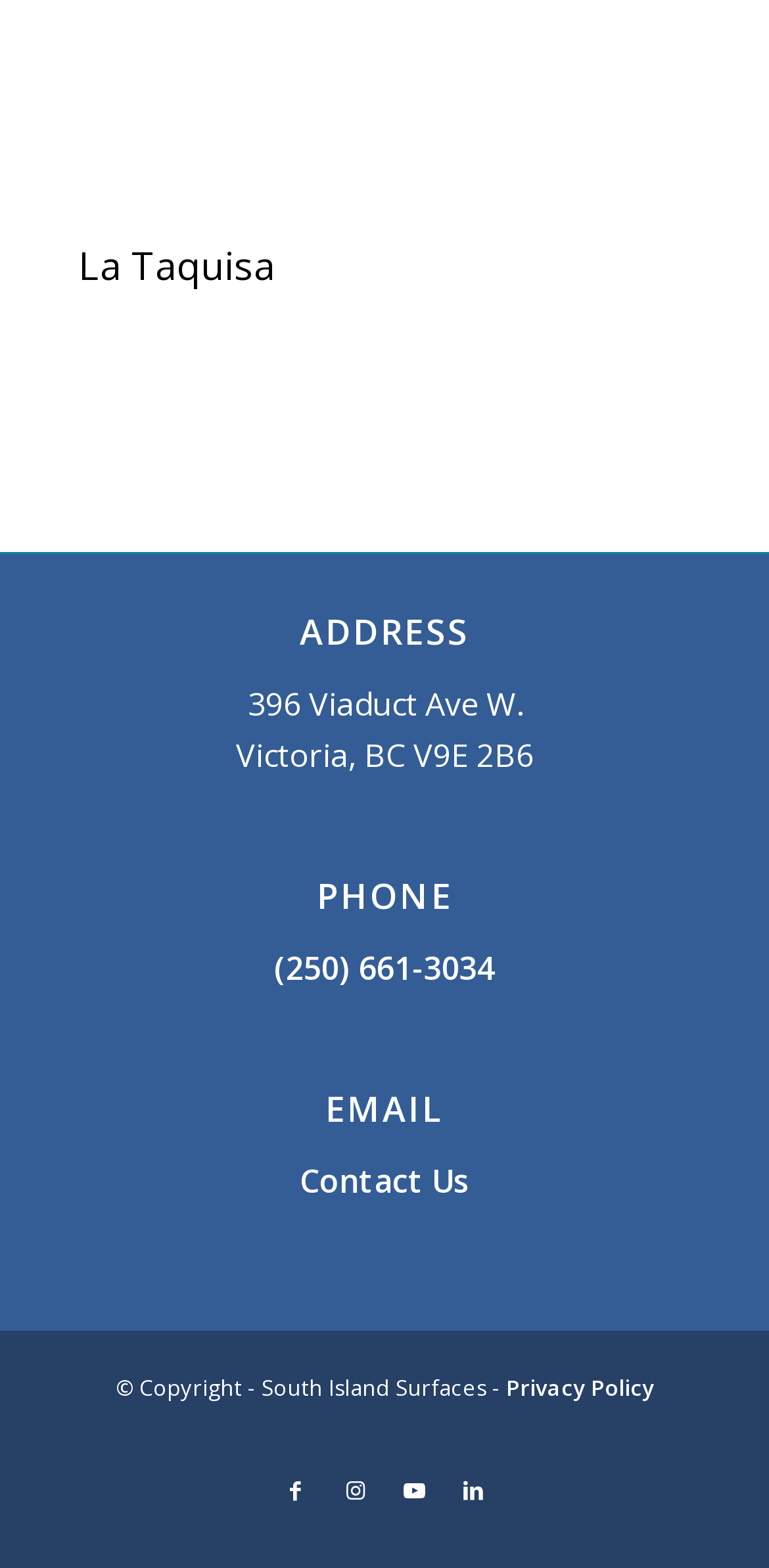What is the copyright information?
Based on the image, give a concise answer in the form of a single word or short phrase.

South Island Surfaces